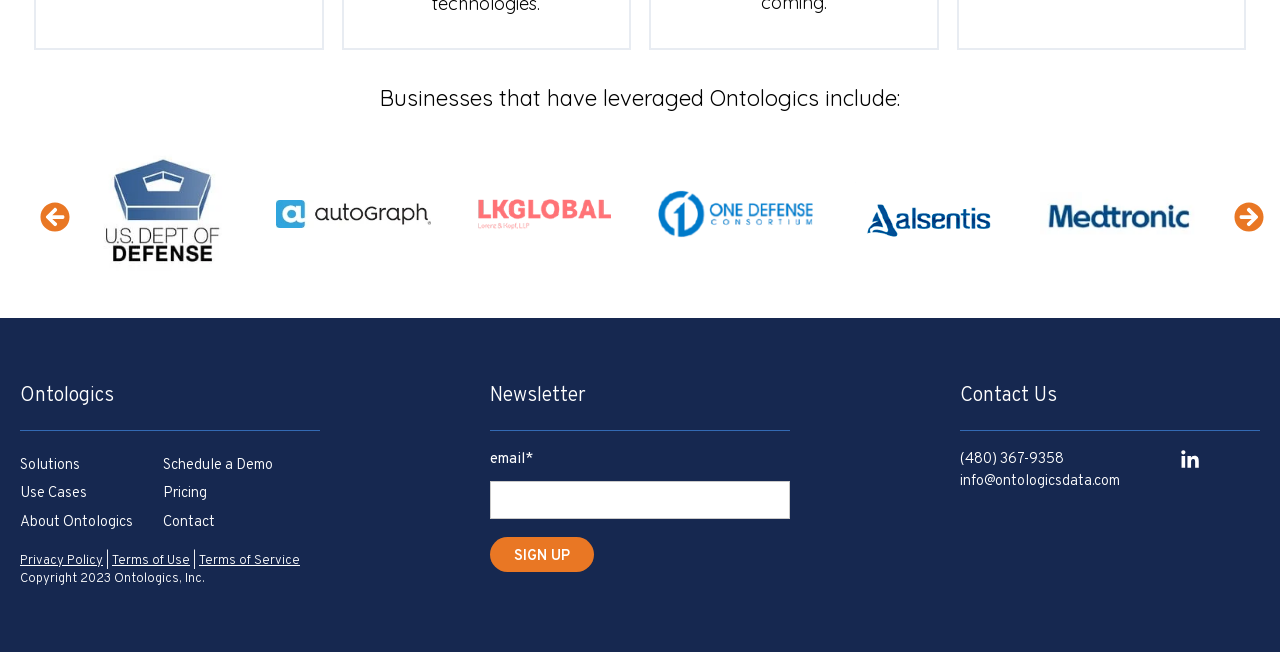What is the main navigation menu of the webpage?
Can you offer a detailed and complete answer to this question?

The main navigation menu of the webpage is located at the top and consists of three main items: Solutions, Use Cases, and About Ontologics. These items are dropdown menus that provide further options and links to other pages.